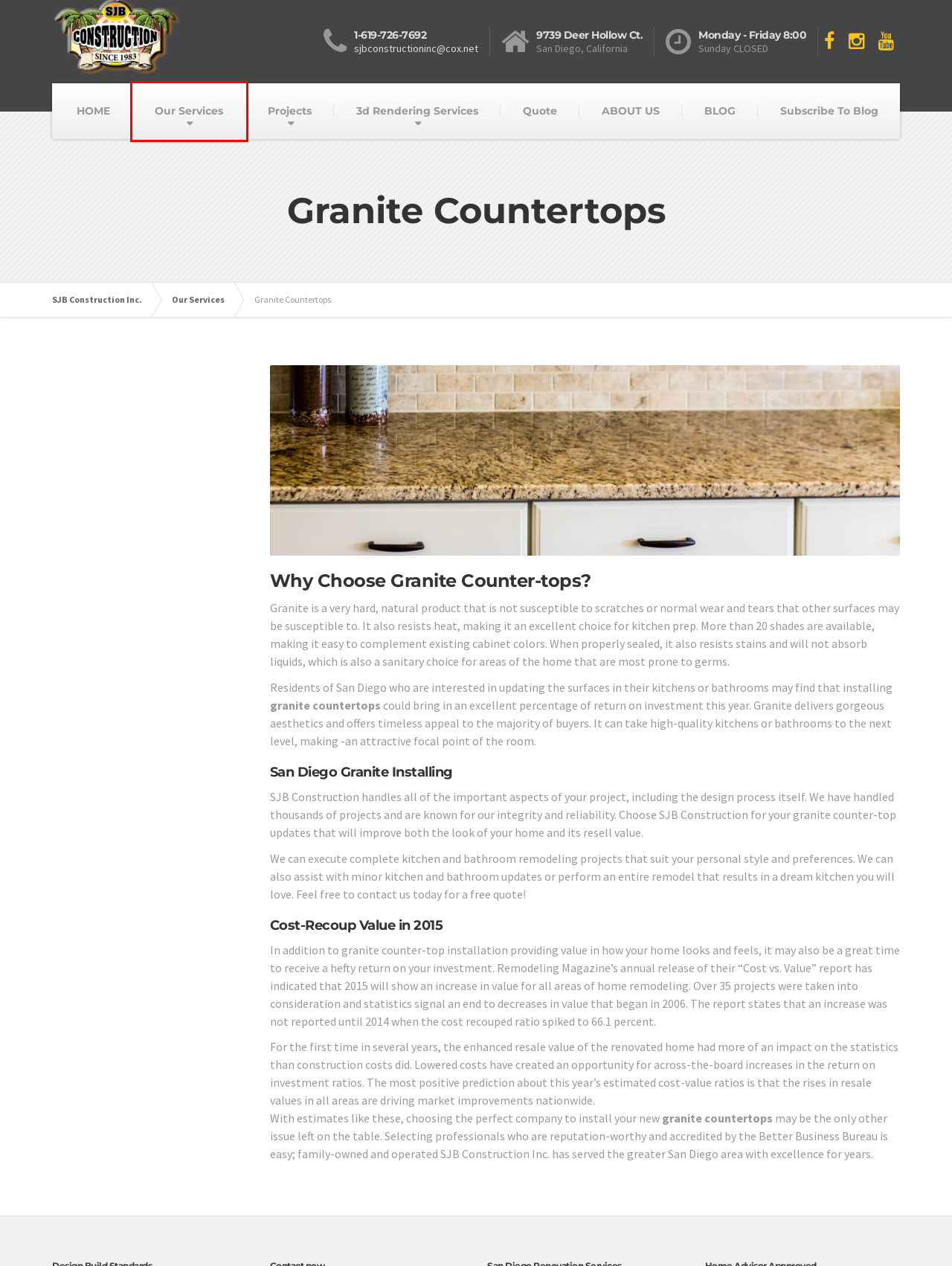Analyze the screenshot of a webpage featuring a red rectangle around an element. Pick the description that best fits the new webpage after interacting with the element inside the red bounding box. Here are the candidates:
A. Projects - SJB Construction Inc.
B. Subscribe To Blog - SJB Construction Inc.
C. San Diego Construction Services - Free Quote
D. Room Addition in San Diego | Free Quote | SJB Construction Inc
E. 3d Rendering Services & Architectural Rendering - San Diego
F. Free Quote - Room Addition, ADU/Granny Flat in San Diego
G. Tips & Tricks how to improve your home | Design / Builds
H. Home Remodeling Contractor | Residential Remodeling San Diego

C